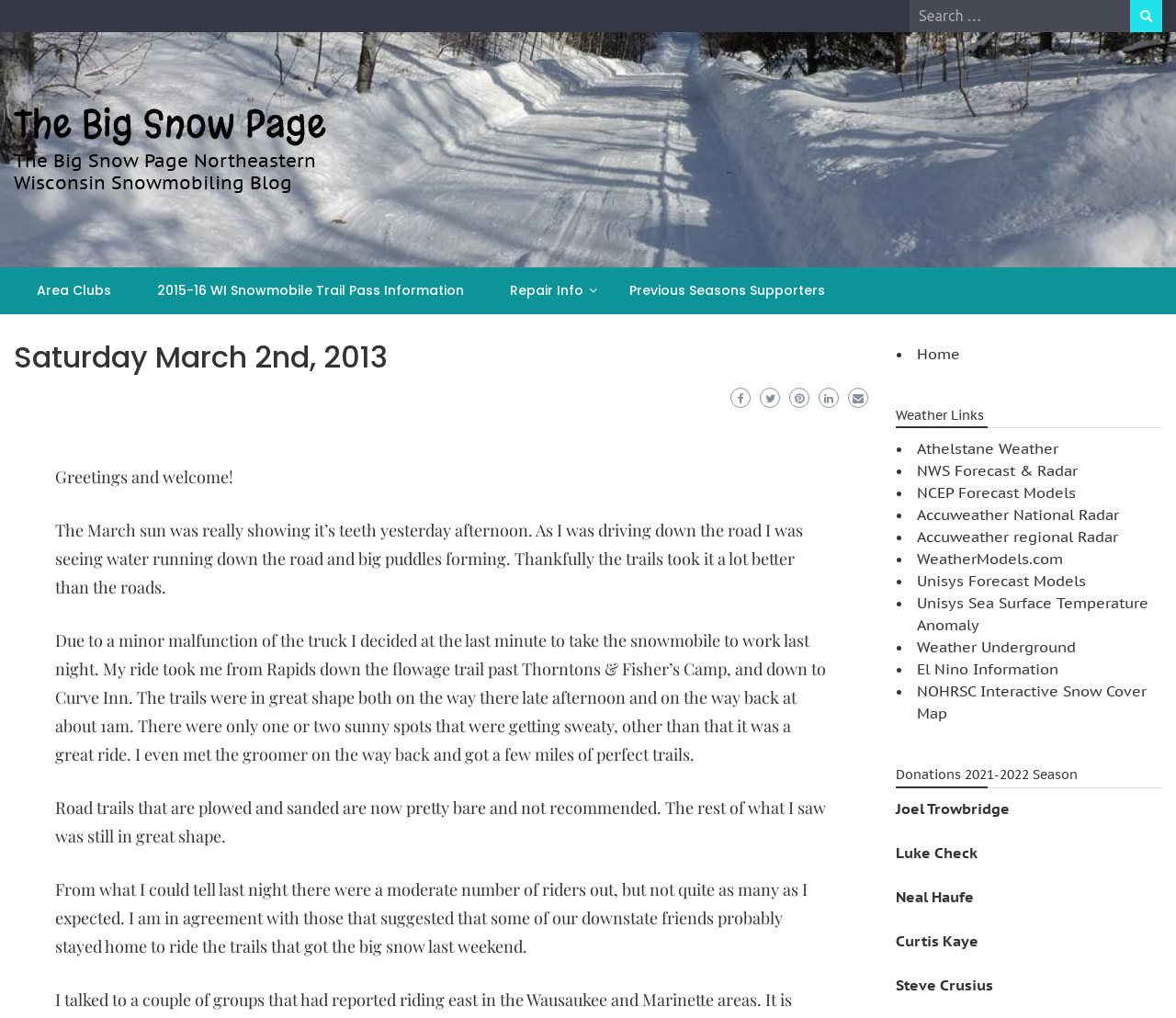Utilize the information from the image to answer the question in detail:
What is the condition of the road trails?

The author states that the road trails that are plowed and sanded are now pretty bare and not recommended, implying that they are in a poor condition.